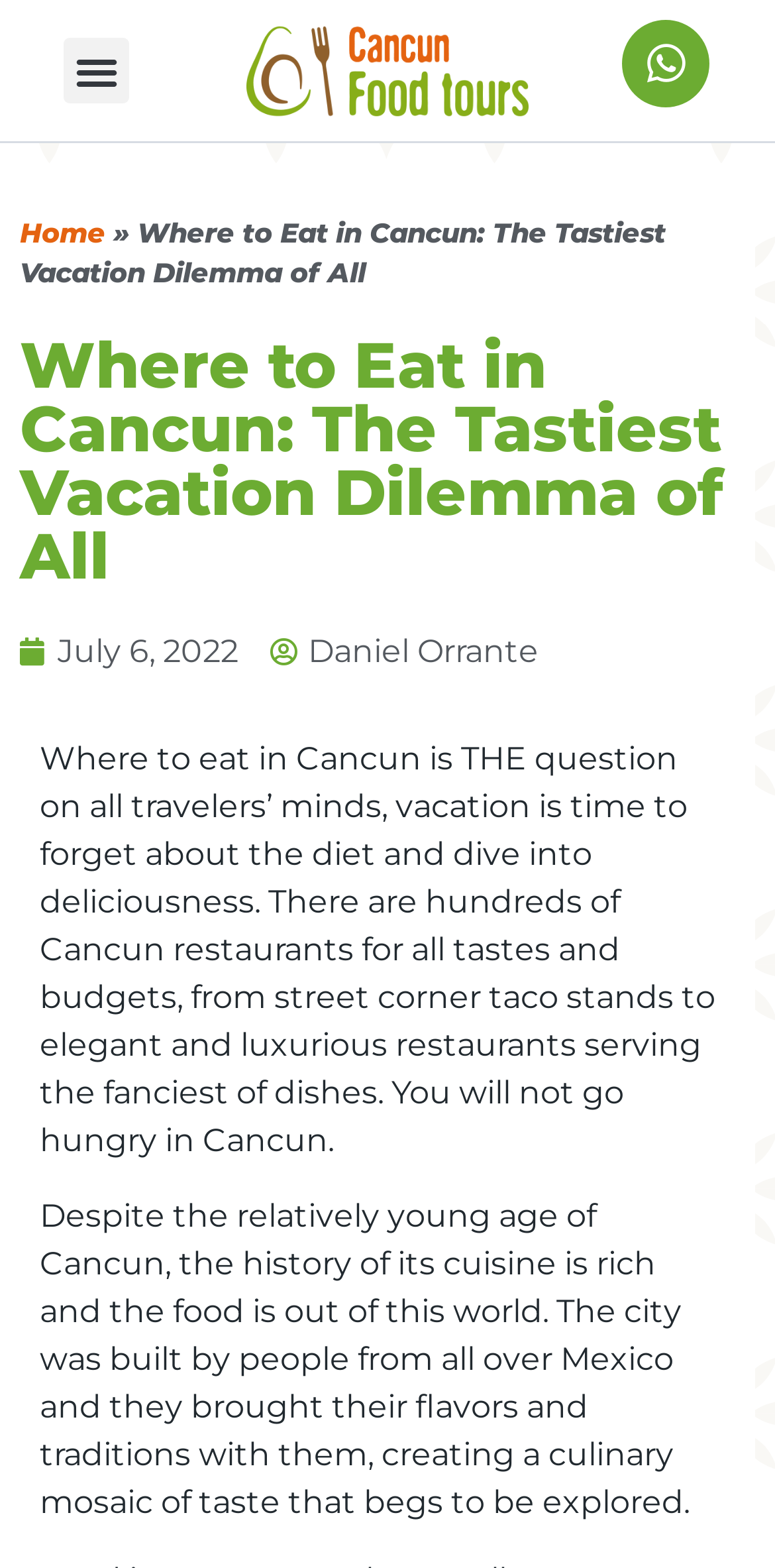Identify the main heading of the webpage and provide its text content.

Where to Eat in Cancun: The Tastiest Vacation Dilemma of All